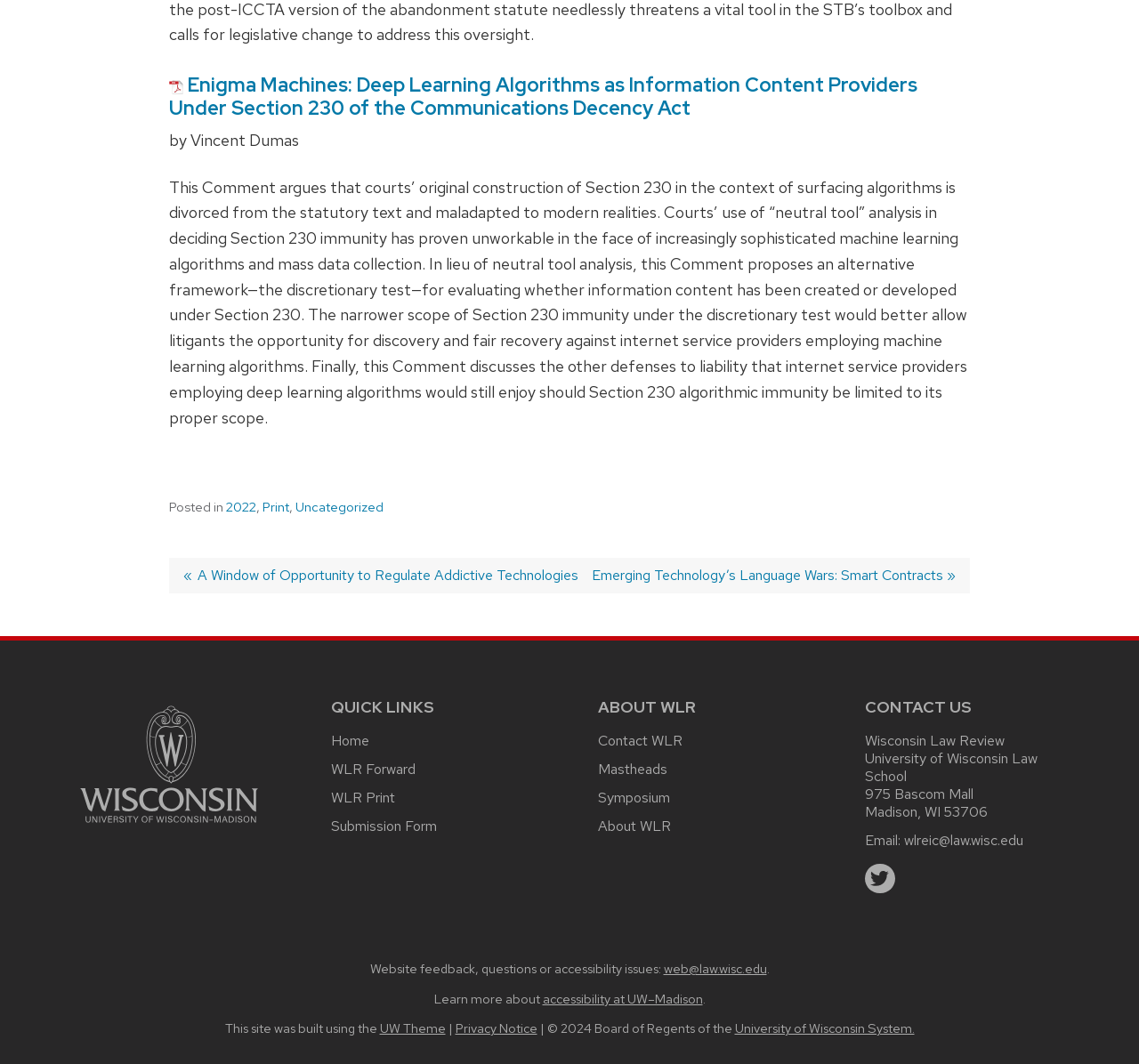Locate the bounding box coordinates of the element's region that should be clicked to carry out the following instruction: "Go to the main university website". The coordinates need to be four float numbers between 0 and 1, i.e., [left, top, right, bottom].

[0.07, 0.768, 0.227, 0.785]